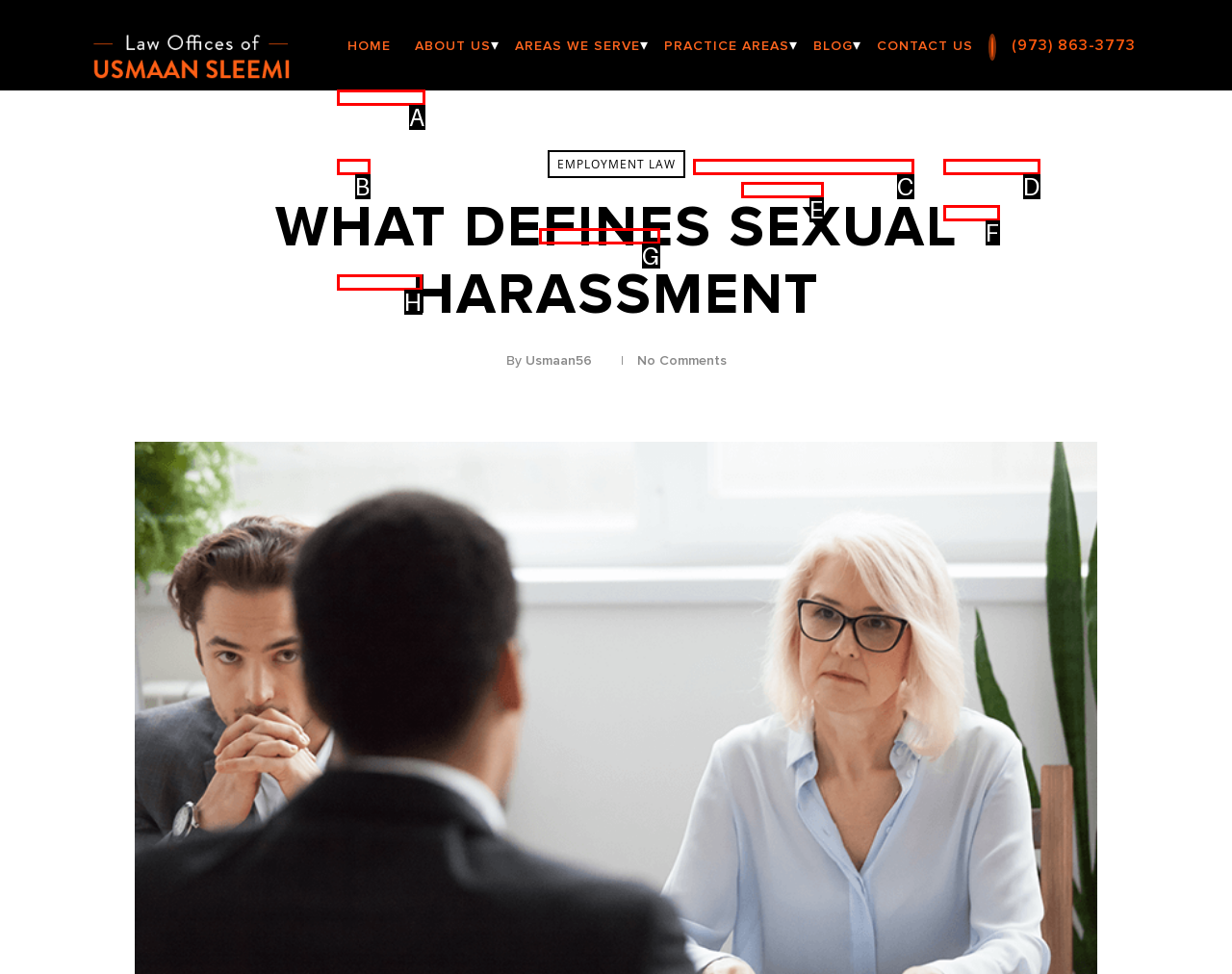Tell me the letter of the option that corresponds to the description: Employment Discrimination
Answer using the letter from the given choices directly.

C